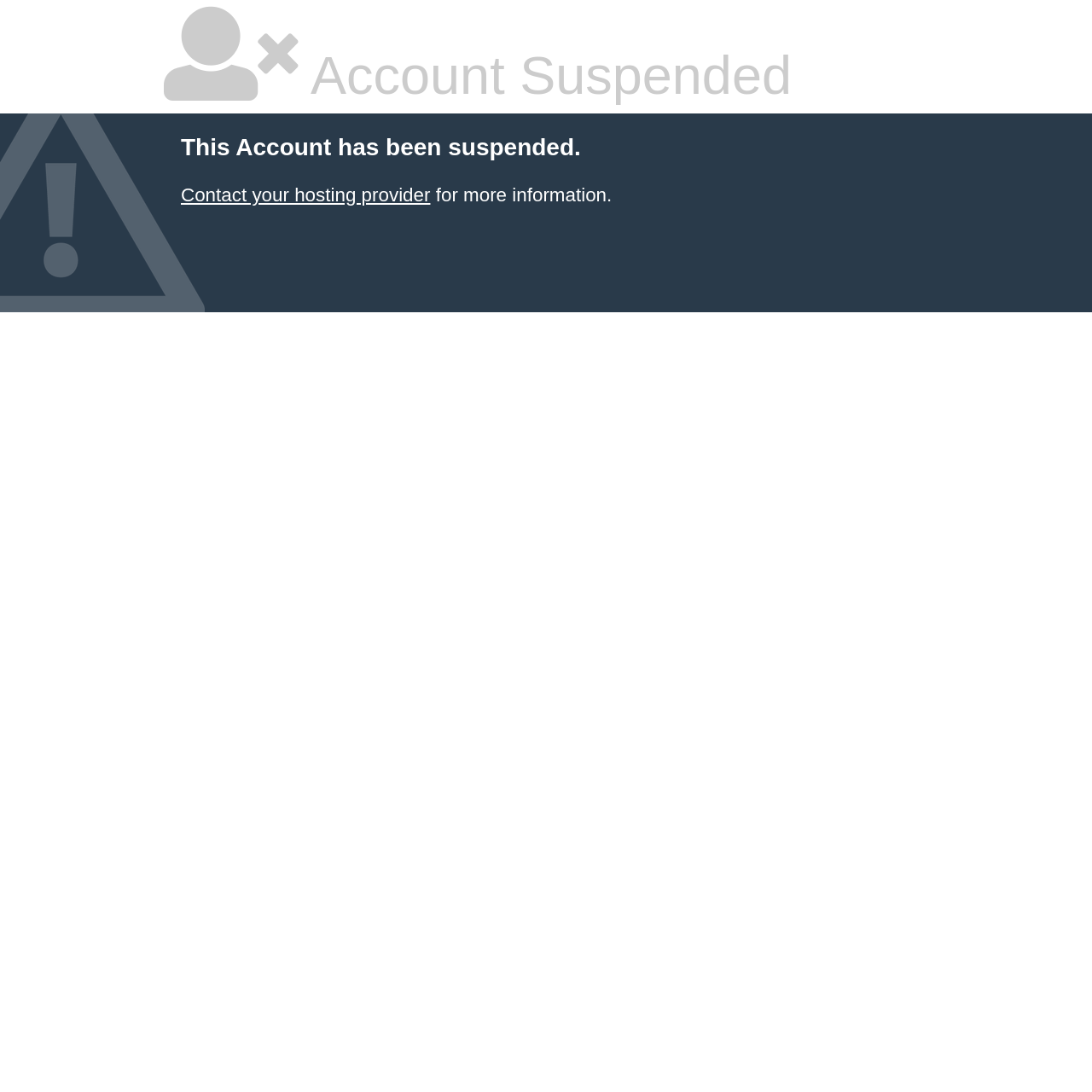Using the given element description, provide the bounding box coordinates (top-left x, top-left y, bottom-right x, bottom-right y) for the corresponding UI element in the screenshot: Contact your hosting provider

[0.166, 0.169, 0.394, 0.188]